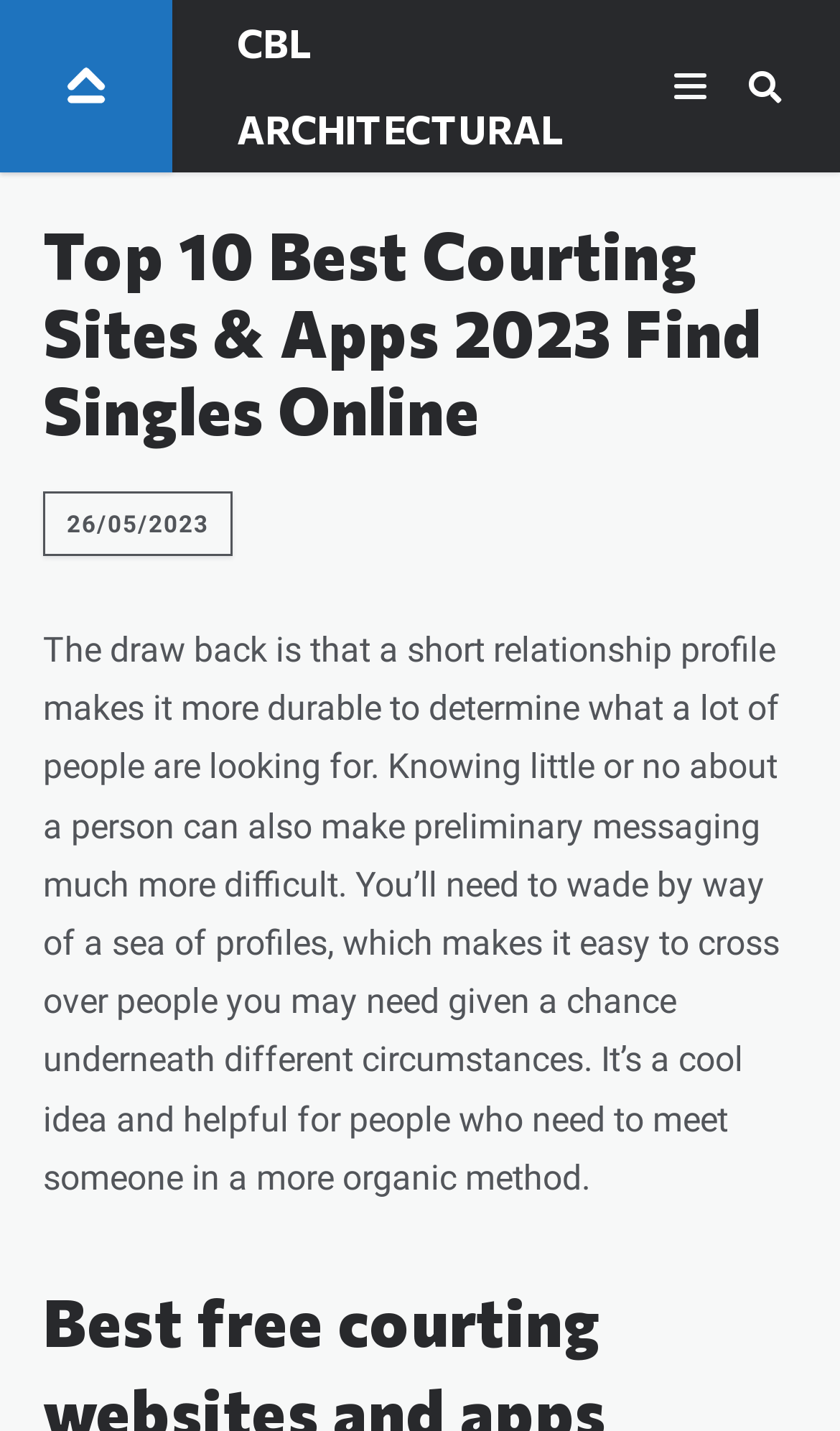What is the purpose of this website?
Answer with a single word or phrase by referring to the visual content.

Find singles online